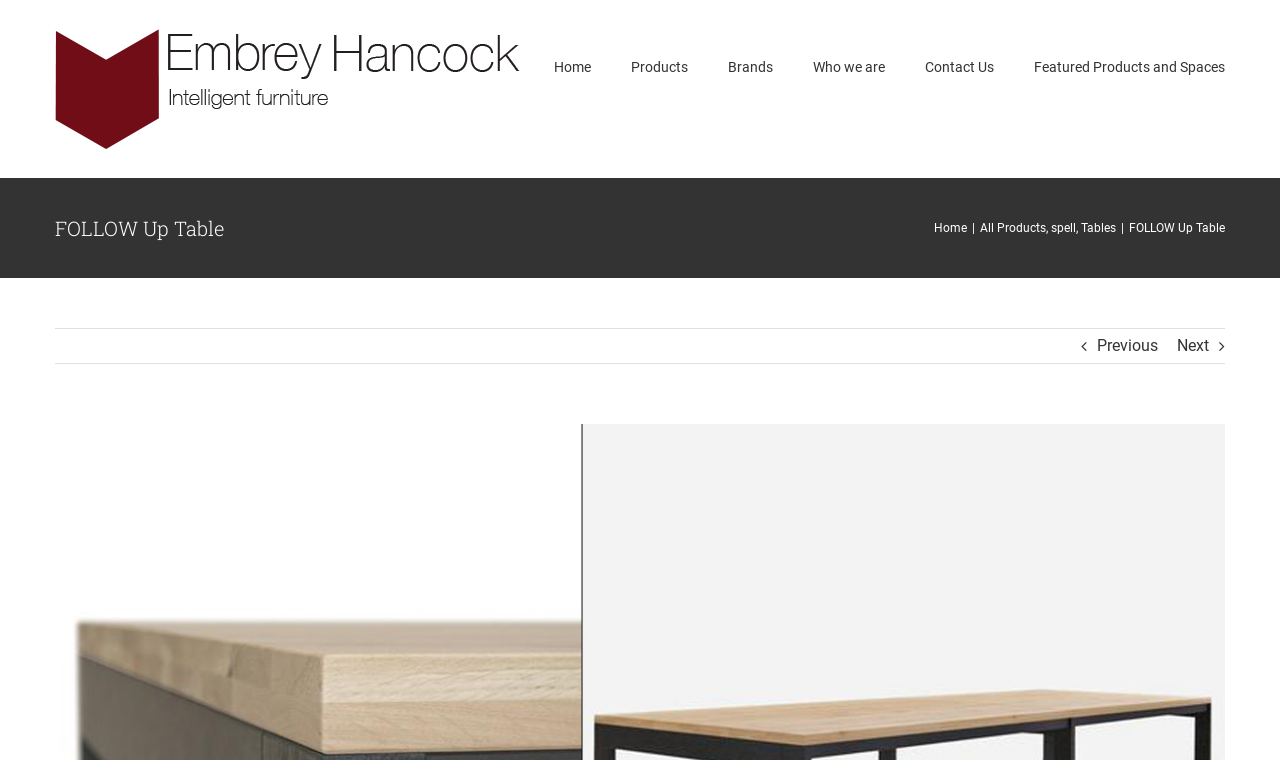Respond to the following query with just one word or a short phrase: 
What is the name of the product on this page?

FOLLOW Up Table